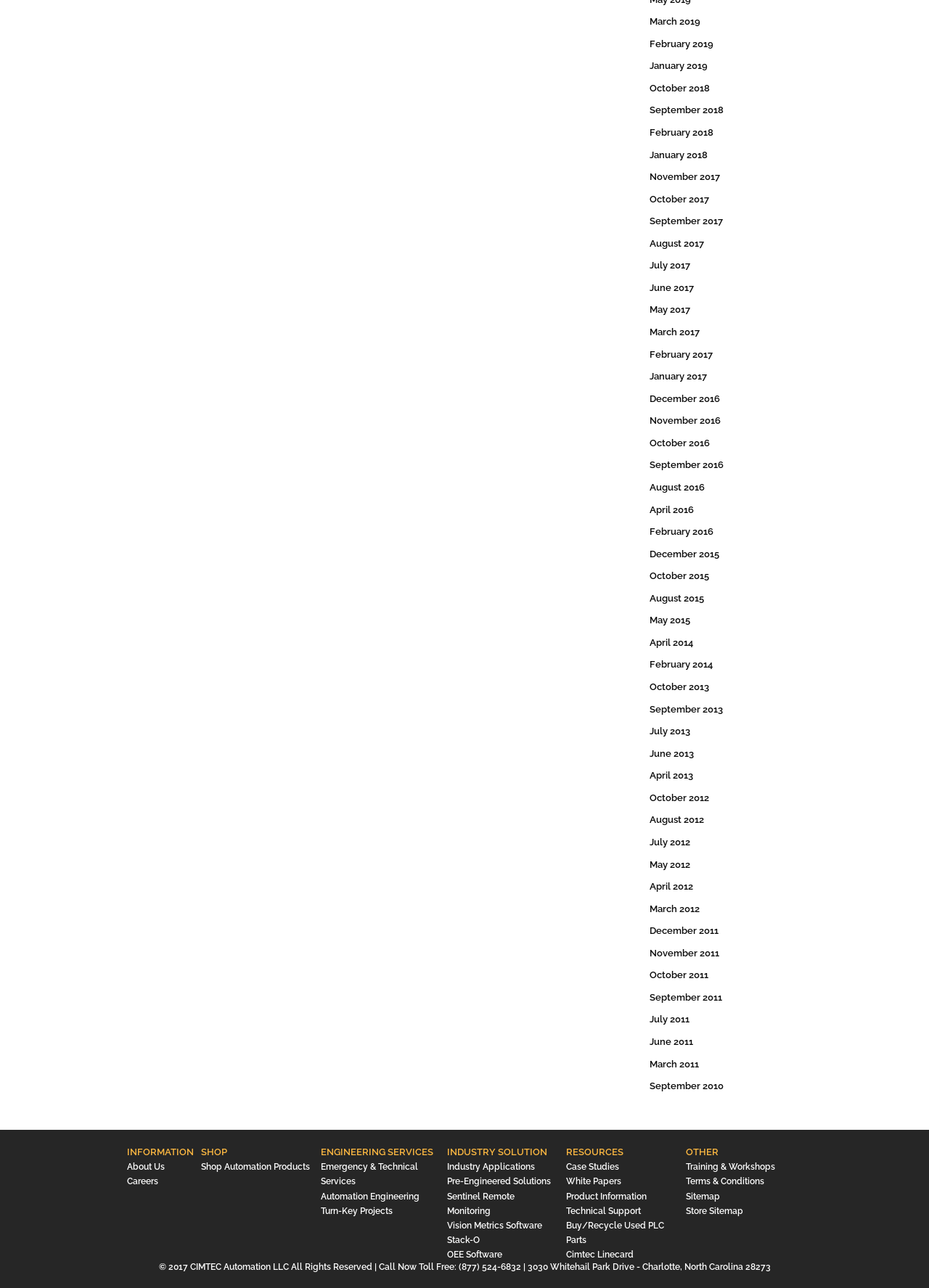Respond to the question below with a concise word or phrase:
What are the main sections on the webpage?

INFORMATION, SHOP, ENGINEERING SERVICES, INDUSTRY SOLUTION, RESOURCES, OTHER